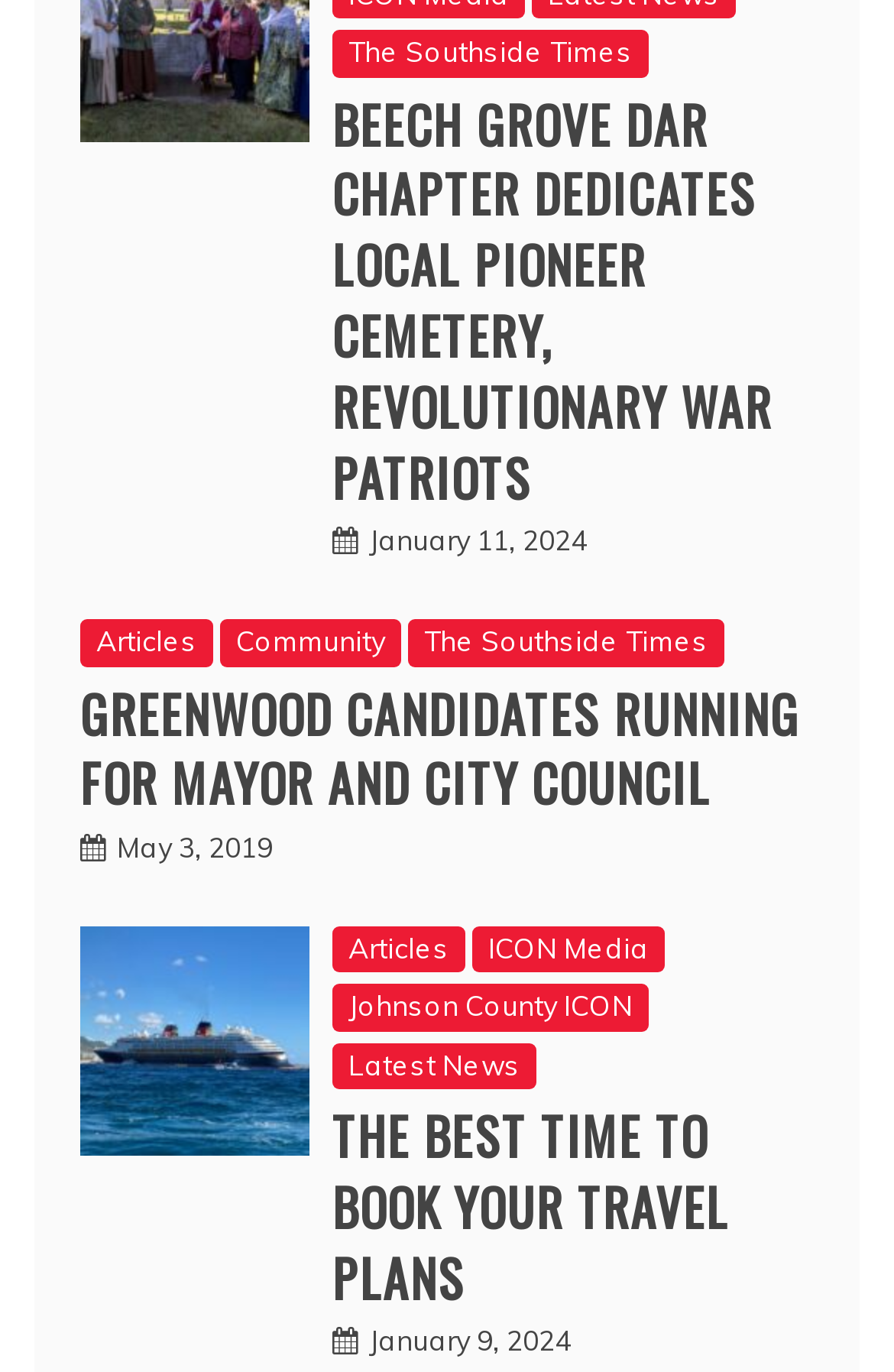Highlight the bounding box coordinates of the element that should be clicked to carry out the following instruction: "read the article about the best time to book travel plans". The coordinates must be given as four float numbers ranging from 0 to 1, i.e., [left, top, right, bottom].

[0.372, 0.802, 0.91, 0.965]